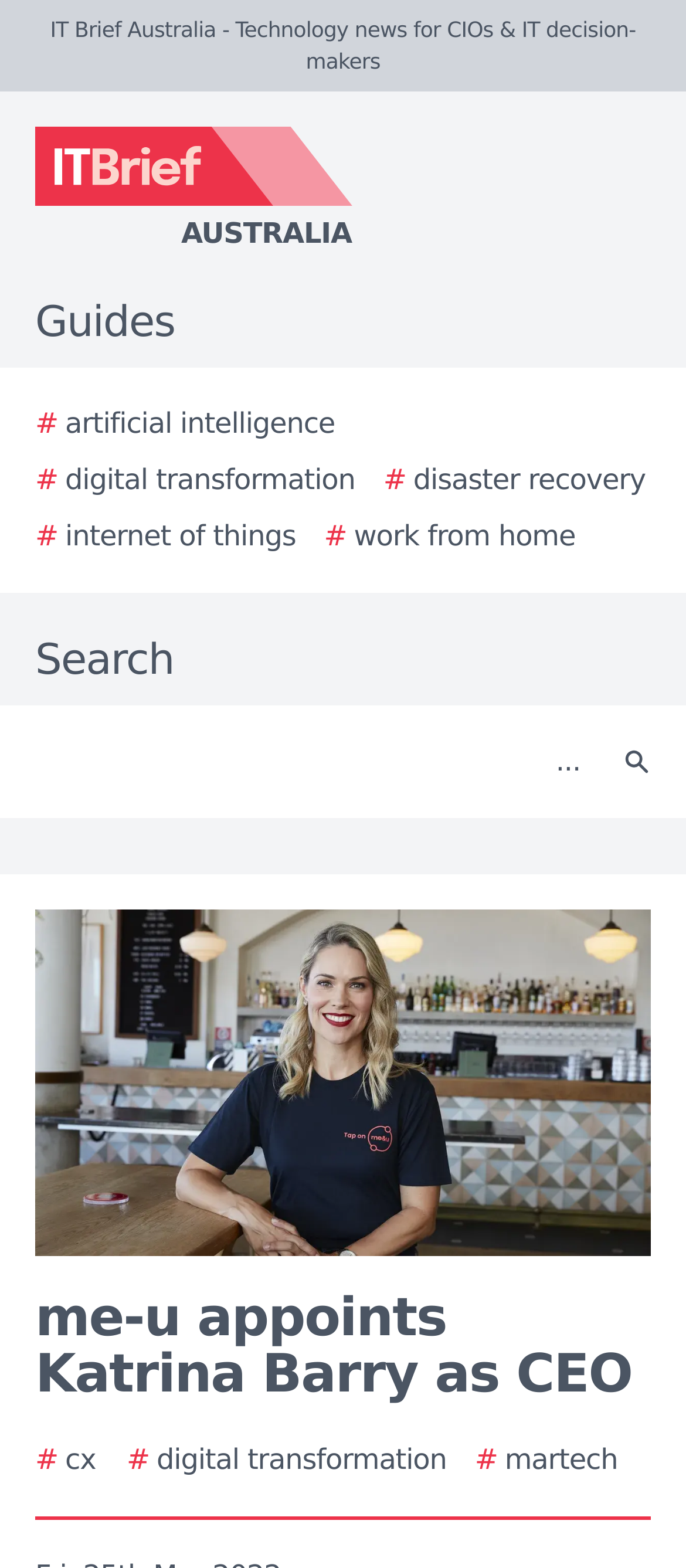Kindly determine the bounding box coordinates for the clickable area to achieve the given instruction: "Read about digital transformation".

[0.051, 0.293, 0.518, 0.32]